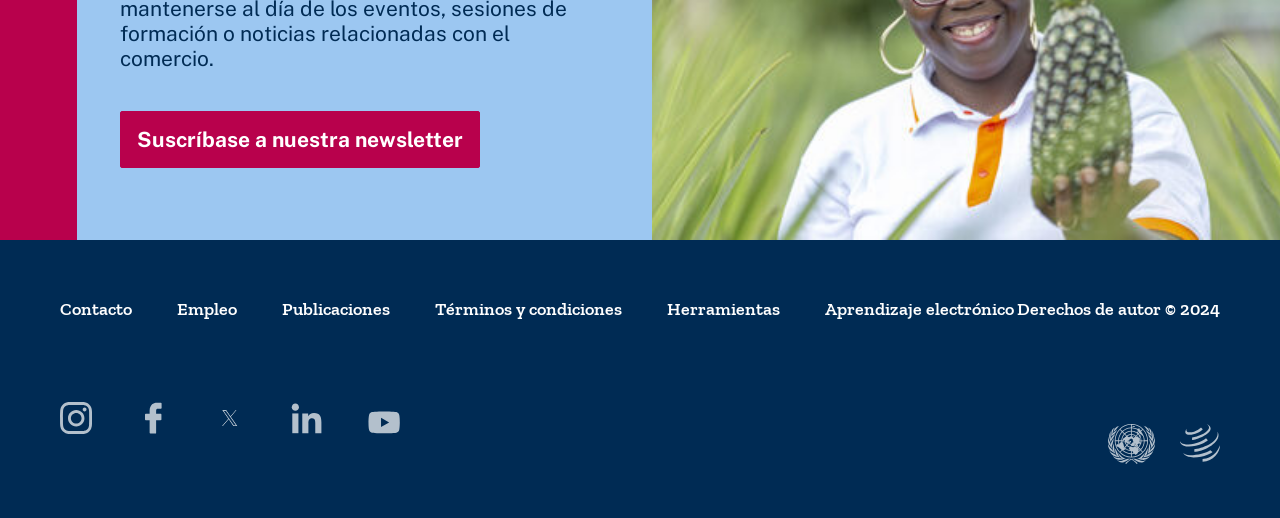Point out the bounding box coordinates of the section to click in order to follow this instruction: "Click on NEWS".

None